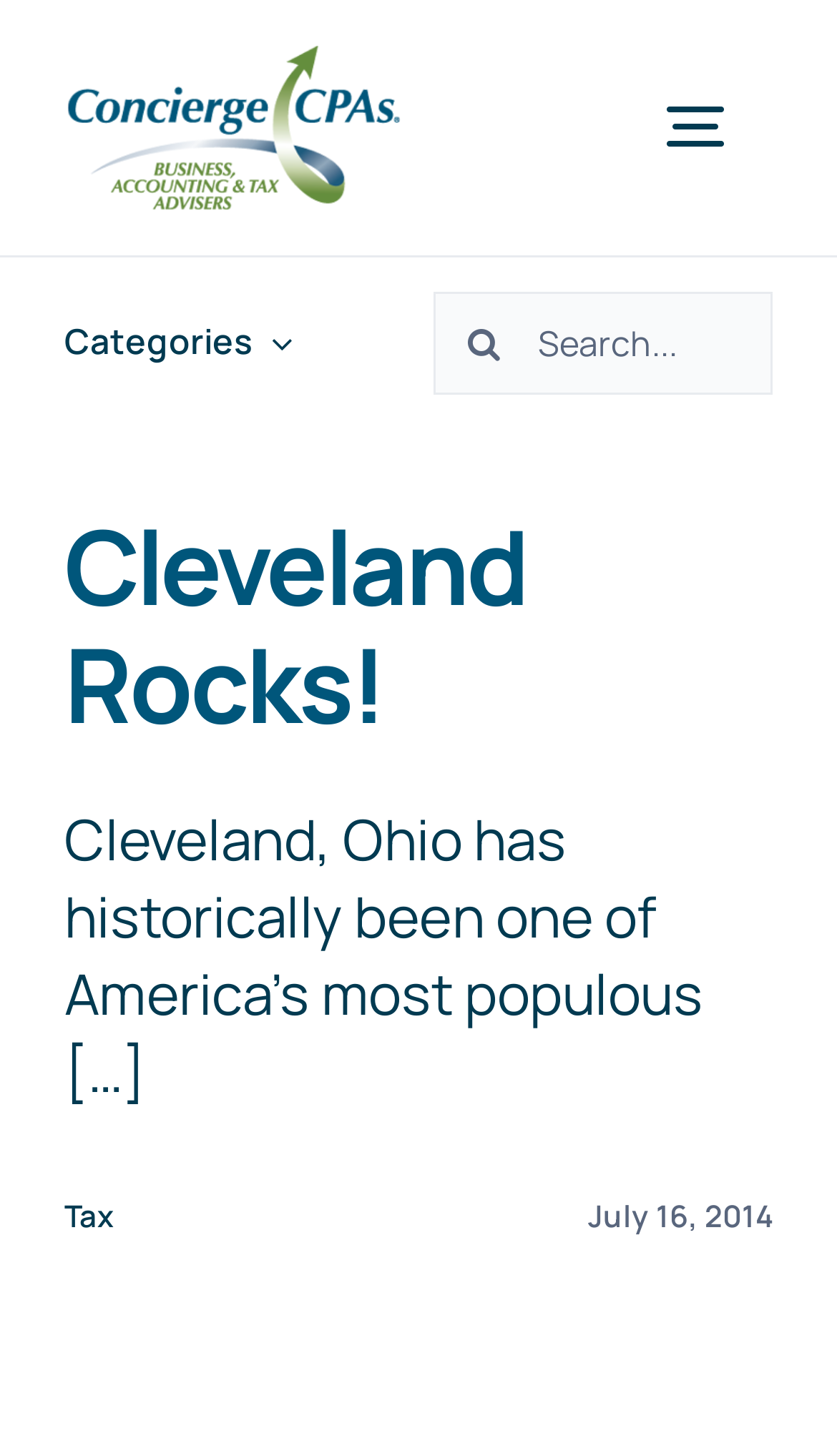What is the category of the article? Look at the image and give a one-word or short phrase answer.

Tax